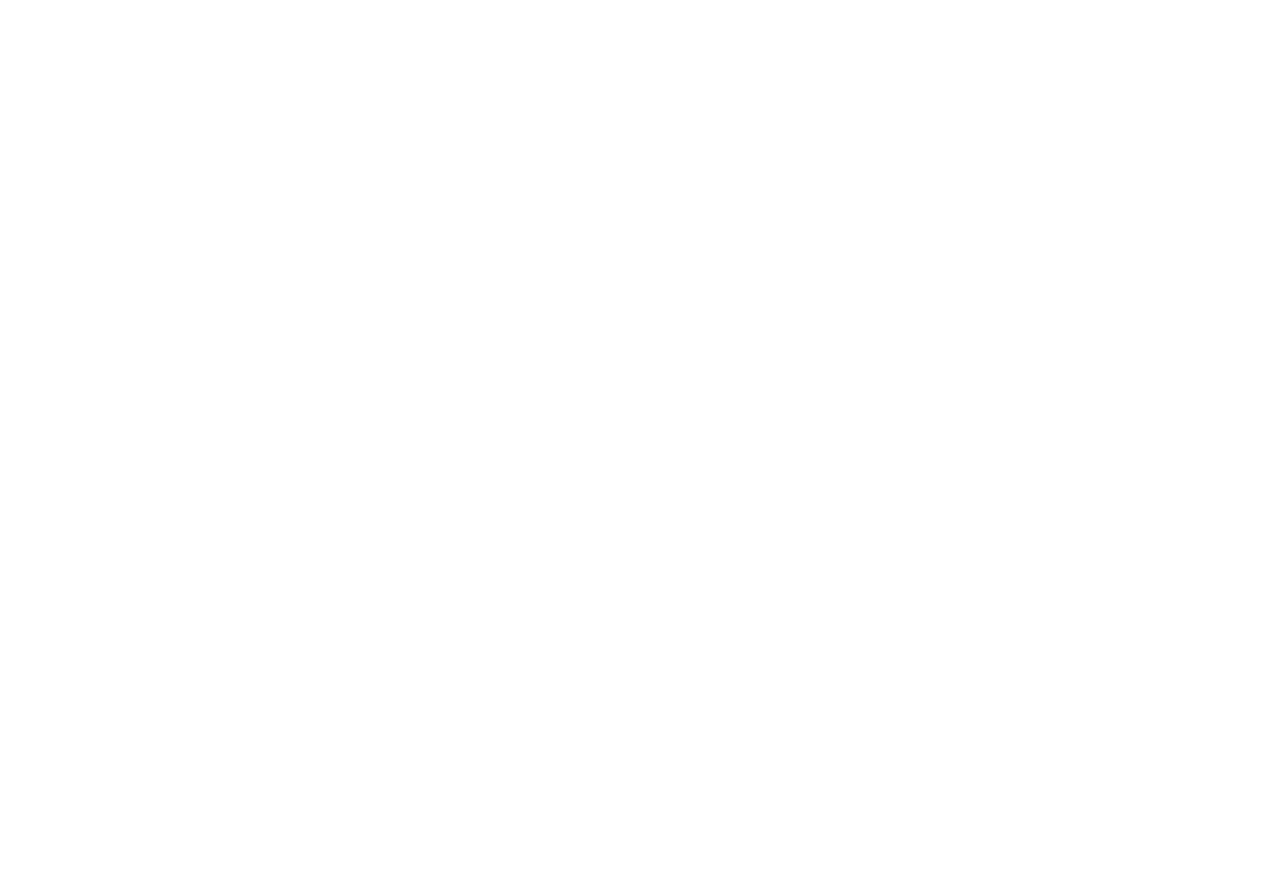Carefully examine the image and provide an in-depth answer to the question: How can one contact the company?

The 'Contact Us' section at the bottom of the webpage provides the company's email address 'sales@hofensanitary.com' and phone numbers, indicating that one can contact the company through these means.